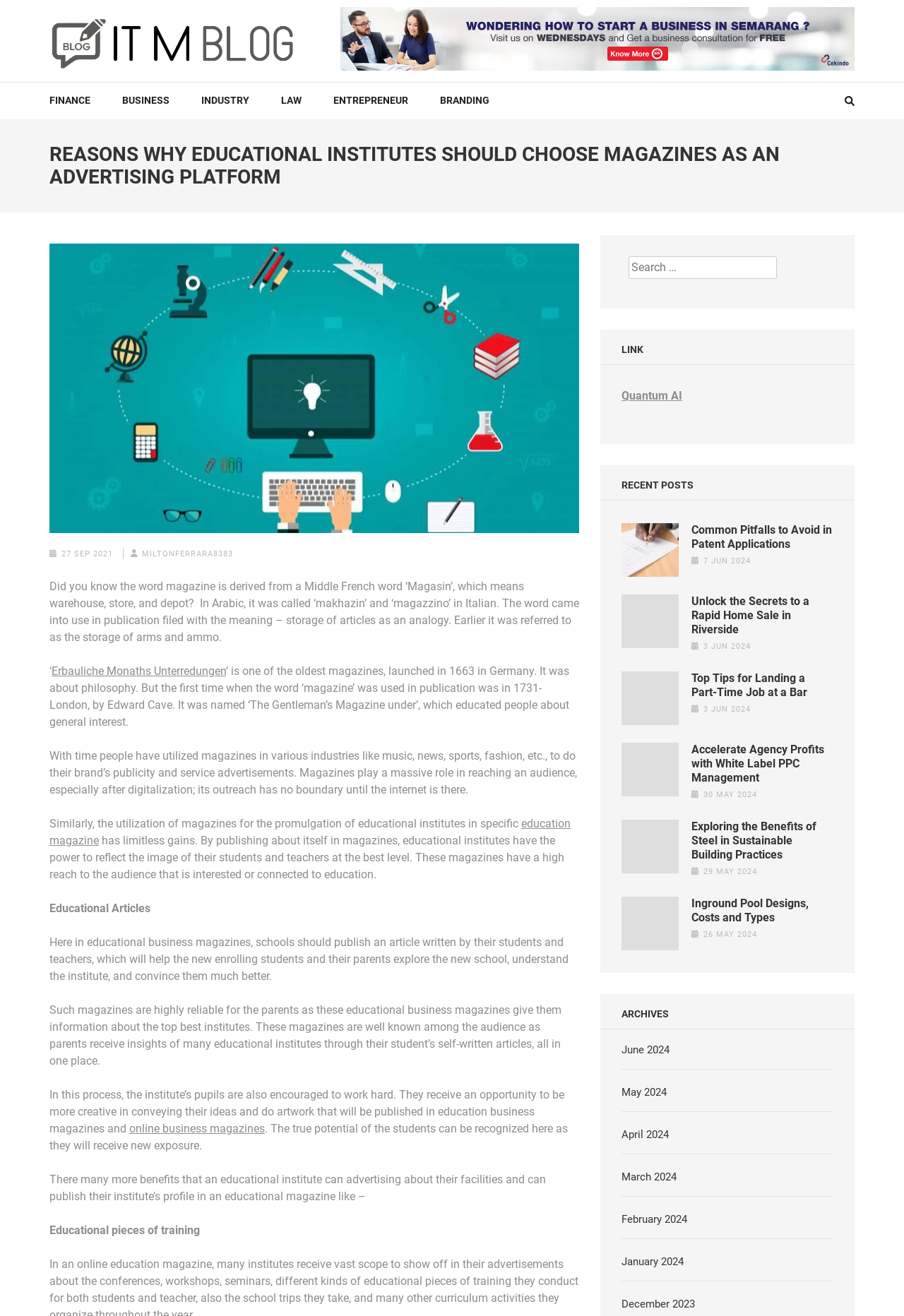Analyze the image and answer the question with as much detail as possible: 
What is the purpose of educational magazines according to the blog post?

The blog post states that educational magazines have a high reach to the audience that is interested or connected to education, and by publishing about themselves in magazines, educational institutes have the power to reflect the image of their students and teachers at the best level.